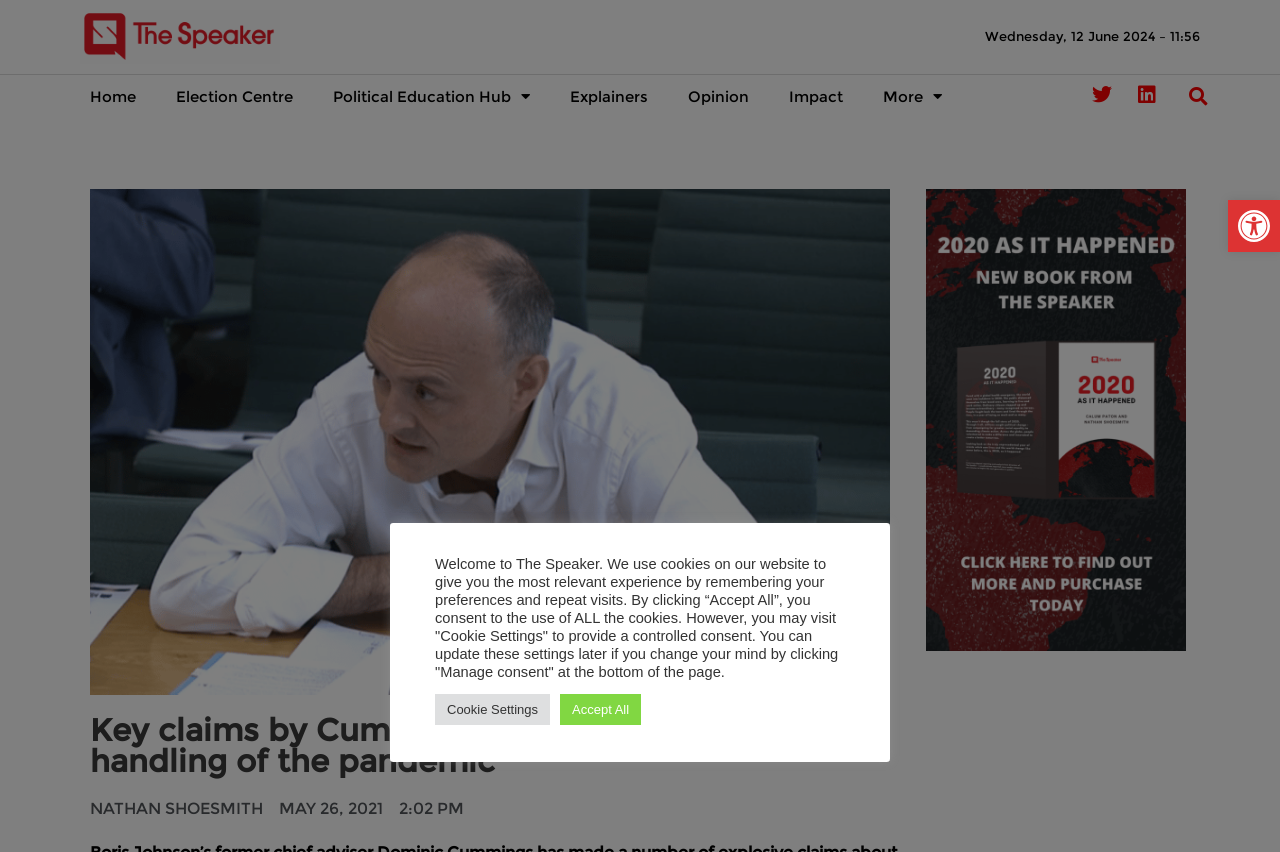Refer to the image and provide an in-depth answer to the question:
What is the date of the article?

I found the date of the article by looking at the text below the main heading, which reads 'MAY 26, 2021'. This indicates that the article was published on this date.